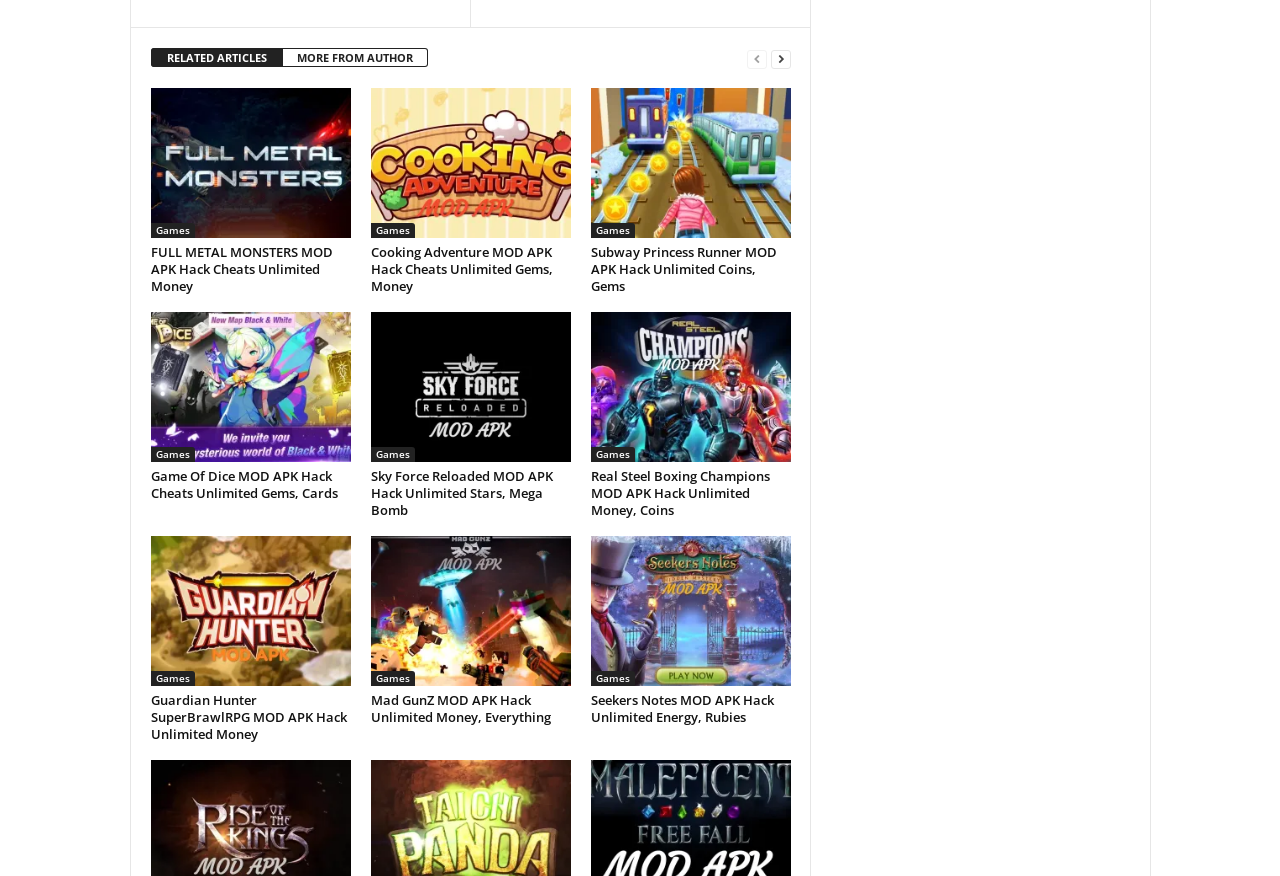What is the common theme among the game titles?
Give a thorough and detailed response to the question.

All the game titles on the webpage have 'MOD APK' in common, which suggests that the webpage is about modified APK files for Android games.